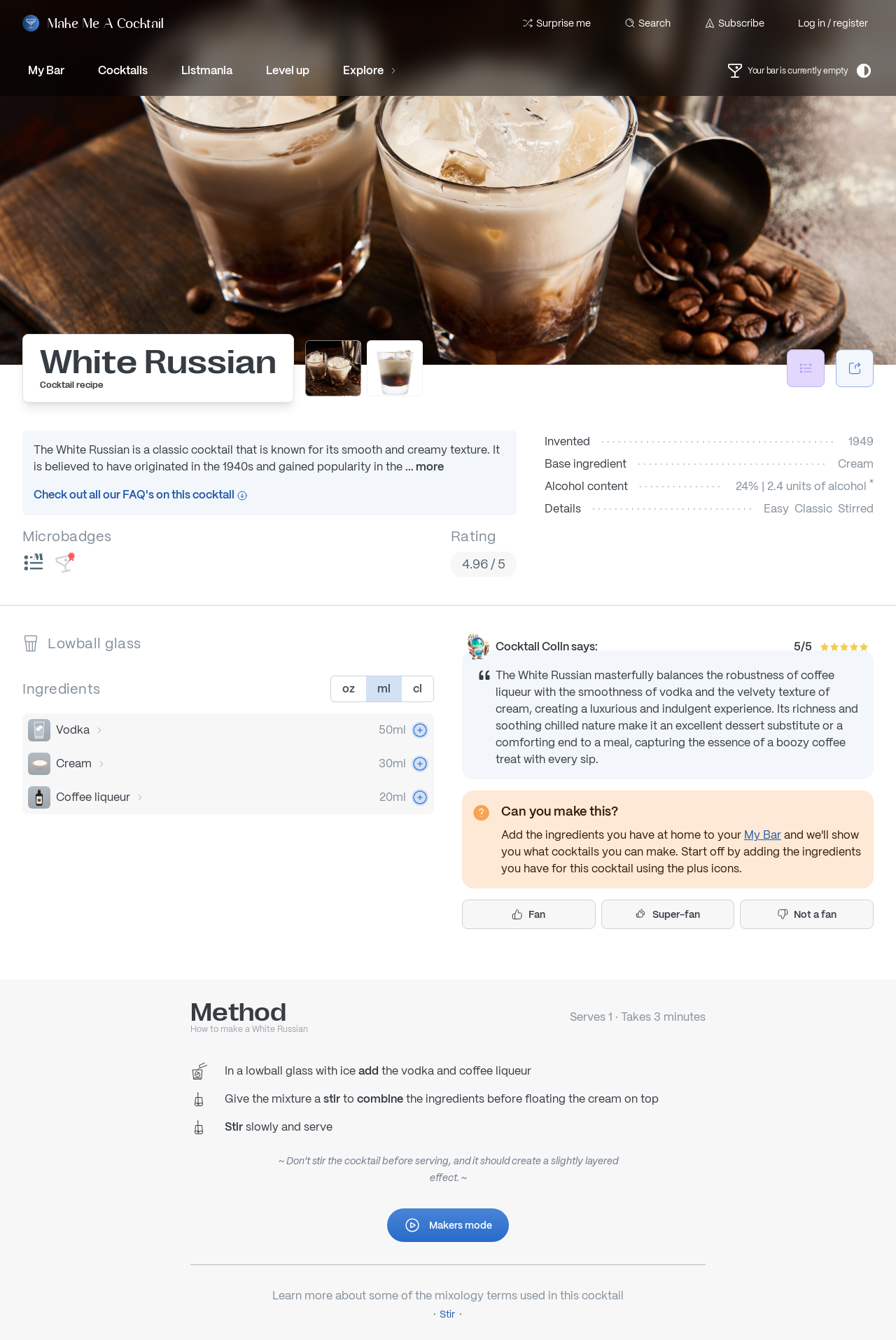Can you find the bounding box coordinates for the element that needs to be clicked to execute this instruction: "Click the 'Subscribe' link"? The coordinates should be given as four float numbers between 0 and 1, i.e., [left, top, right, bottom].

[0.767, 0.008, 0.872, 0.026]